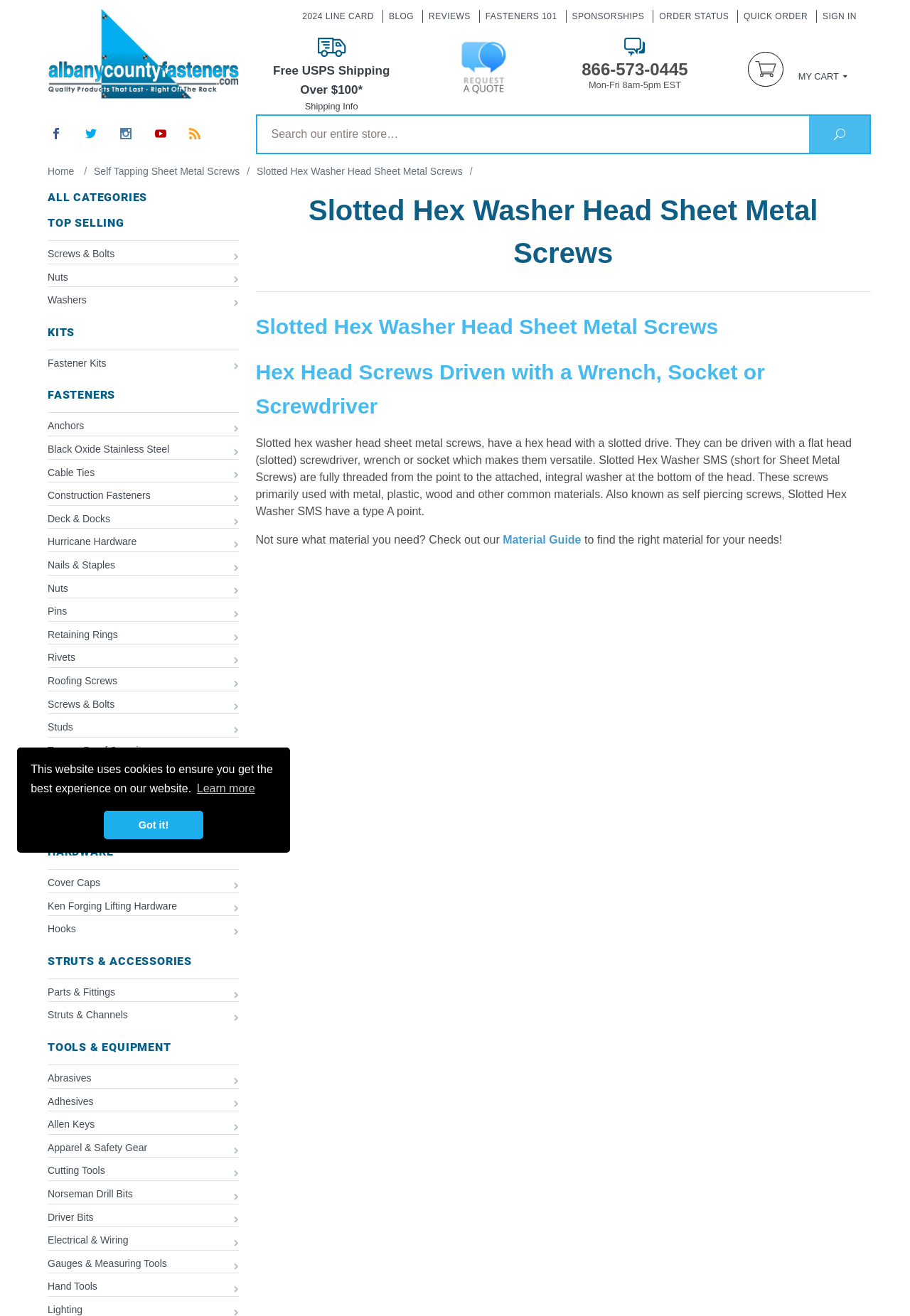Refer to the image and provide an in-depth answer to the question:
What is the phone number displayed on the webpage?

I found the phone number by looking at the static text elements on the webpage. The phone number is displayed in the format of XXX-XXX-XXXX, which is a common format for phone numbers in the United States. The exact phone number is 866-573-0445, which is located near the top of the webpage.